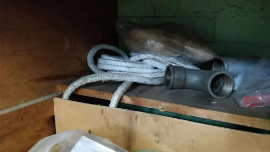Present an elaborate depiction of the scene captured in the image.

The image depicts a close-up view of a wooden storage space, showcasing a collection of materials typically utilized in industrial applications. Prominently featured is a length of white asbestos rope, coiled loosely on a wooden shelf, indicative of its historical use in various mechanical and construction contexts due to its heat-resistant properties. Adjacent to the rope, there are metallic fittings, likely made of brass, which suggest possible connections or attachments for machinery.

The background is filled with various tools and materials, hinting at a workspace or storage area where asbestos-related items are kept. This setting emphasizes the diverse applications of asbestos in maintaining safety and durability in industrial environments. The image captures a moment of industrial history, reflecting both the utility and the caution associated with handling asbestos materials.